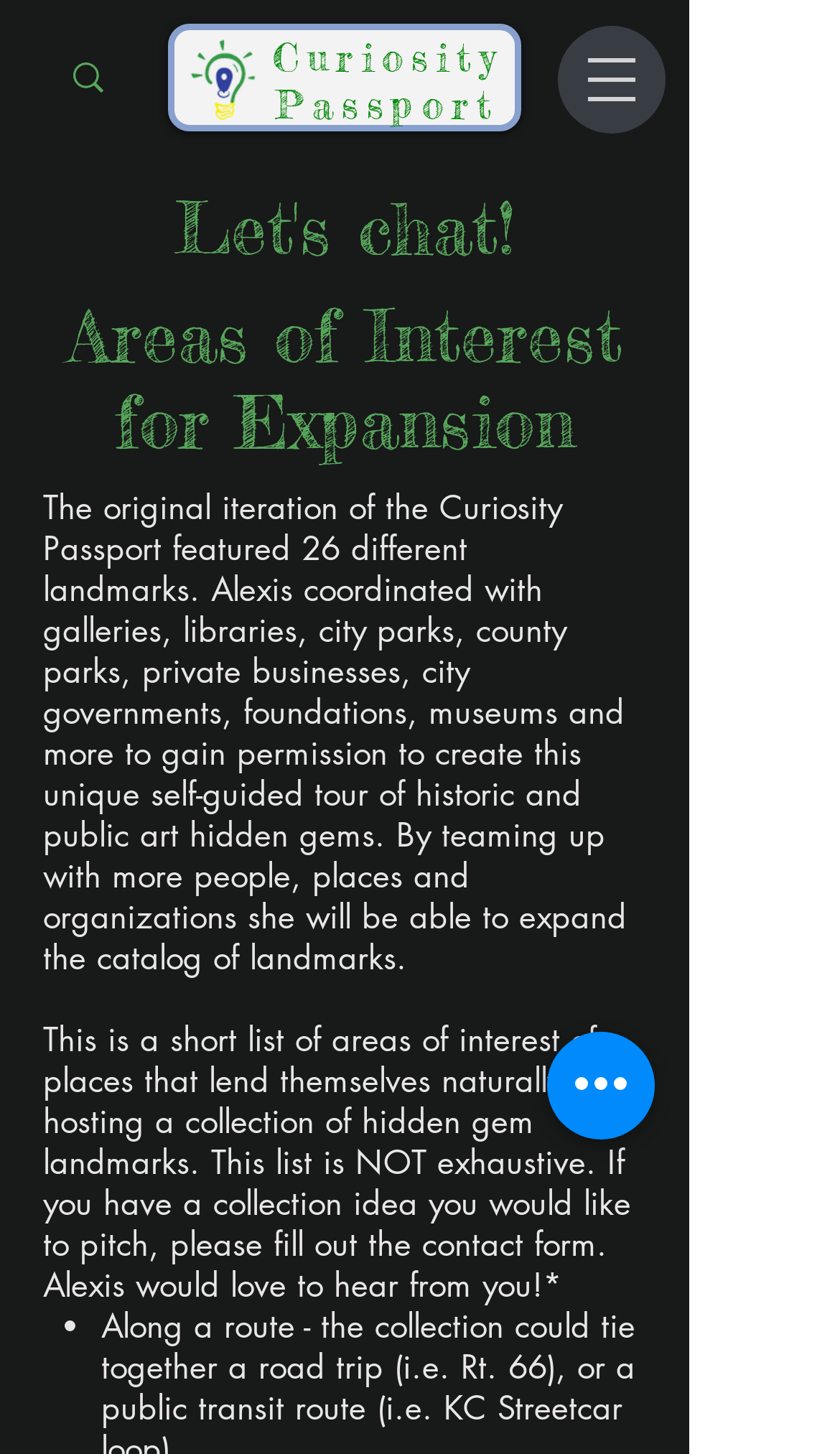Using the provided description parent_node: Curiosity aria-label="Open navigation menu", find the bounding box coordinates for the UI element. Provide the coordinates in (top-left x, top-left y, bottom-right x, bottom-right y) format, ensuring all values are between 0 and 1.

[0.664, 0.018, 0.792, 0.092]